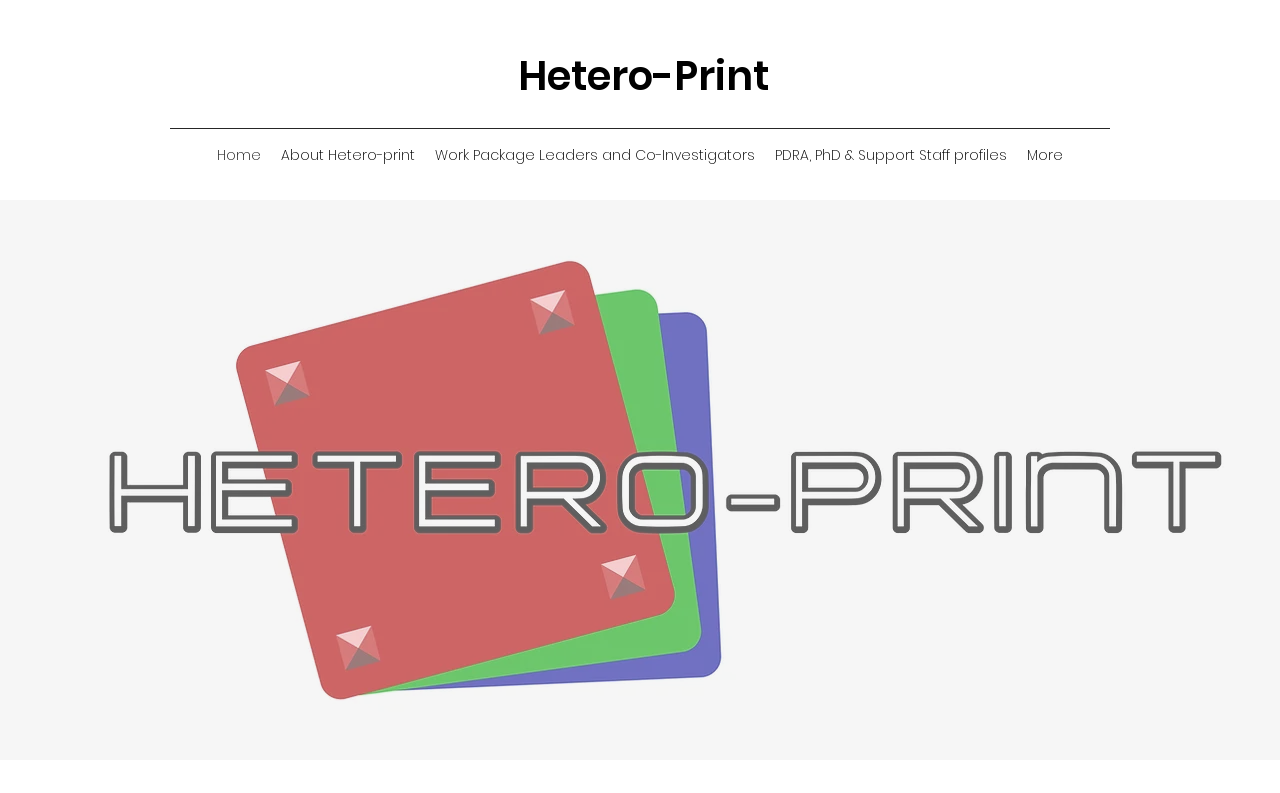Create an elaborate caption for the webpage.

The webpage is about Hetero-print, a Programme Grant between 5 UK-based Universities focused on inventing novel methods for scalable manufacturing technologies using chemistry, photonics, and engineering. 

At the top-left corner, there is a logo of Hetero-print, which occupies the entire width of the page. Below the logo, there is a navigation menu labeled as "Site" that spans across most of the page's width. This menu contains five links: "Home", "About Hetero-print", "Work Package Leaders and Co-Investigators", "PDRA, PhD & Support Staff profiles", and "More". These links are arranged horizontally, with "Home" on the left and "More" on the right. 

Above the navigation menu, there is a link labeled "Hetero-Print" positioned near the top-center of the page.